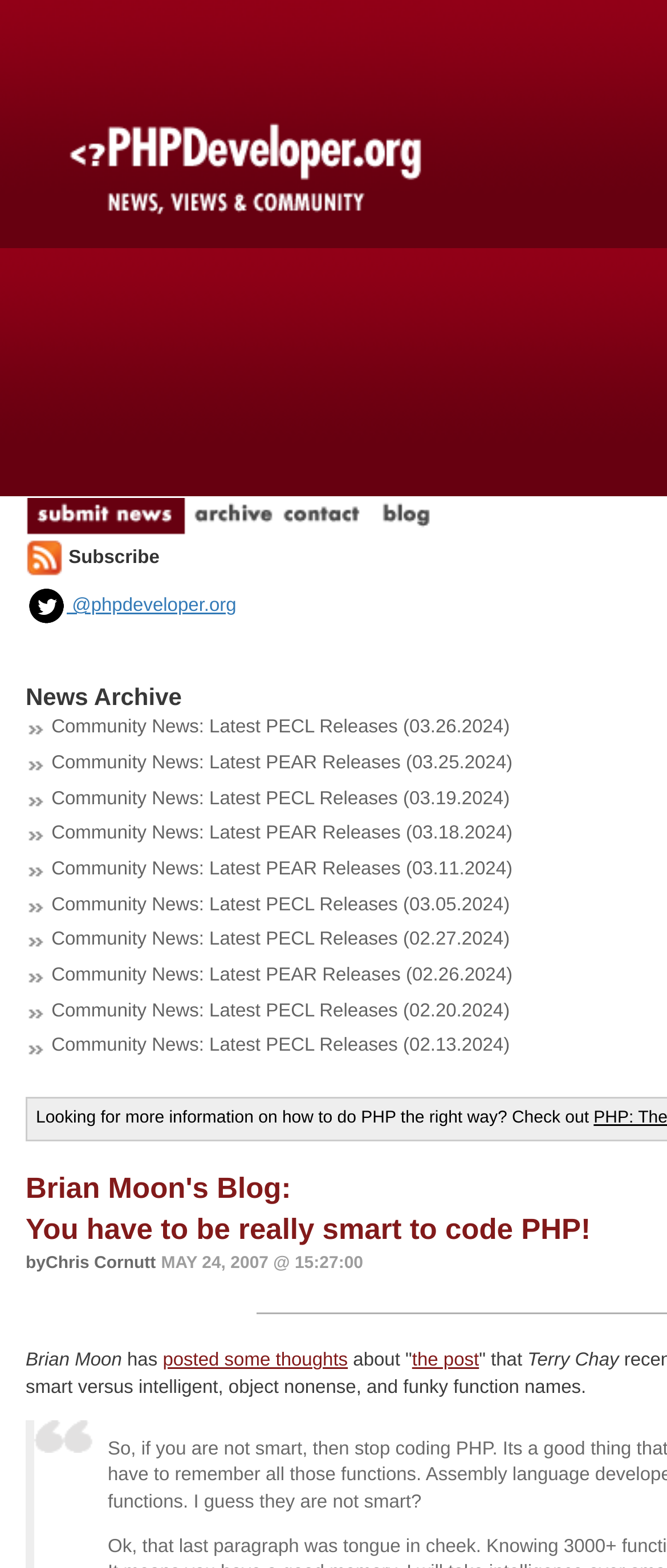What is the text of the static text element at the bottom of the webpage?
Please provide a comprehensive answer based on the details in the screenshot.

I found a static text element at the bottom of the webpage with the text 'Looking for more information on how to do PHP the right way? Check out'.